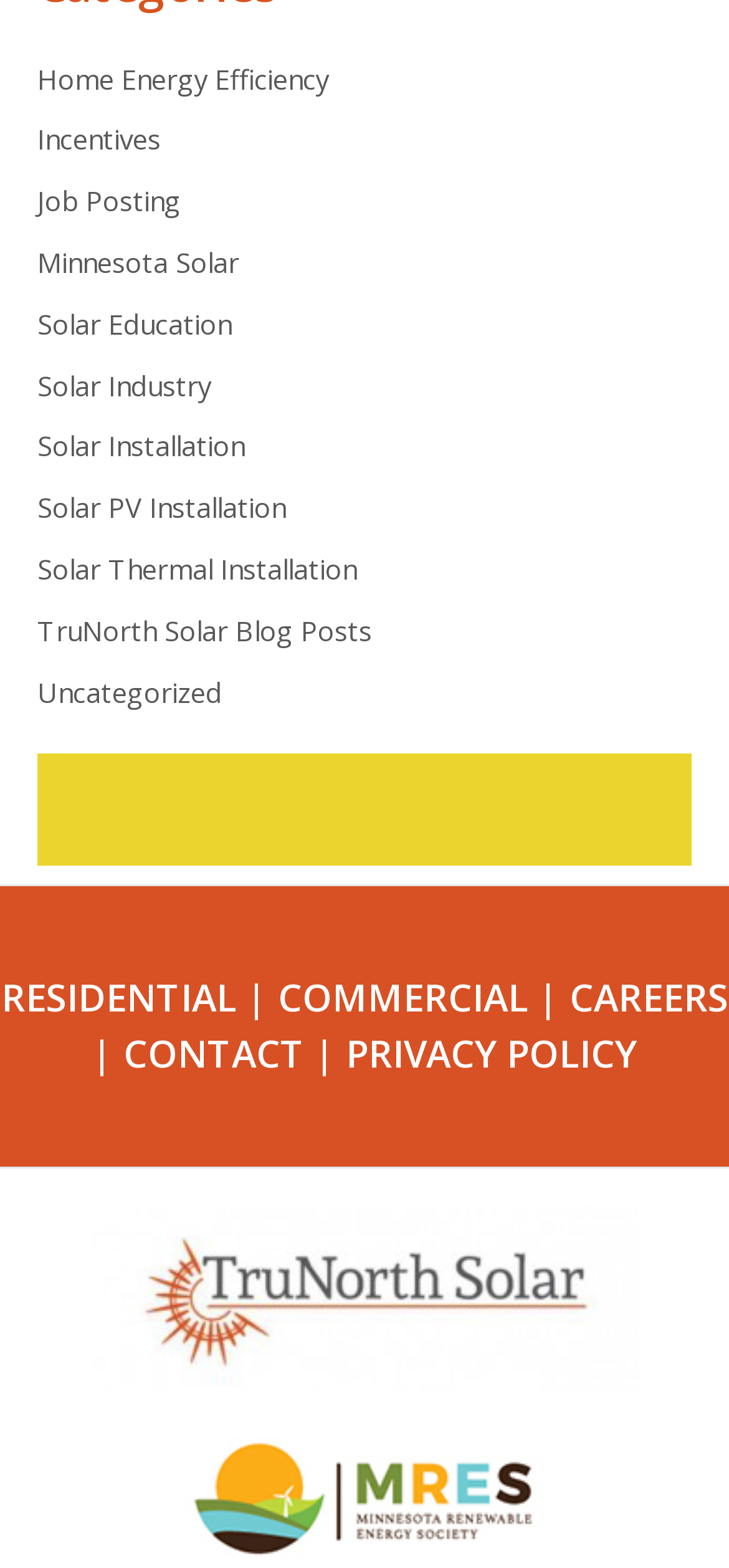Please specify the bounding box coordinates of the region to click in order to perform the following instruction: "Click on RESIDENTIAL".

[0.001, 0.62, 0.324, 0.652]